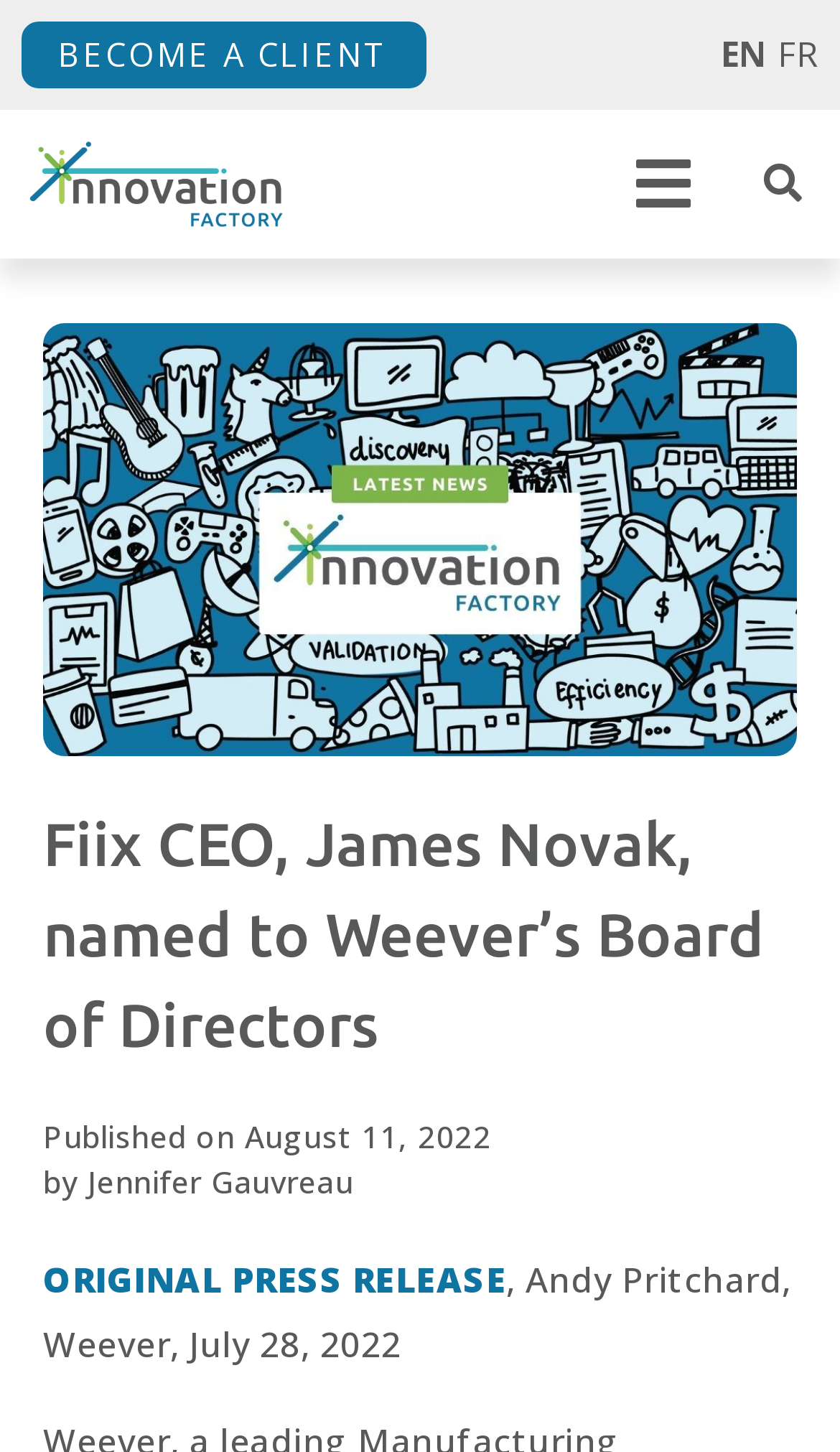Generate a comprehensive caption for the webpage you are viewing.

The webpage appears to be a news article or press release page. At the top left, there is a logo of Innovation Factory, accompanied by a link to the logo. To the right of the logo, there are three language selection links: "BECOME A CLIENT", "EN", and "FR". A menu toggle button is located at the top right corner.

Below the top section, there is a prominent heading that reads "Fiix CEO, James Novak, named to Weever’s Board of Directors". This heading is centered and takes up a significant portion of the page.

Under the heading, there is a section that displays the publication information. It includes the text "Published on" followed by the date "August 11, 2022", and the author's name "Jennifer Gauvreau".

The main content of the page is a press release, which starts with a link to the "ORIGINAL PRESS RELEASE" and is followed by a brief description that mentions Andy Pritchard, Weever, and the date July 28, 2022.